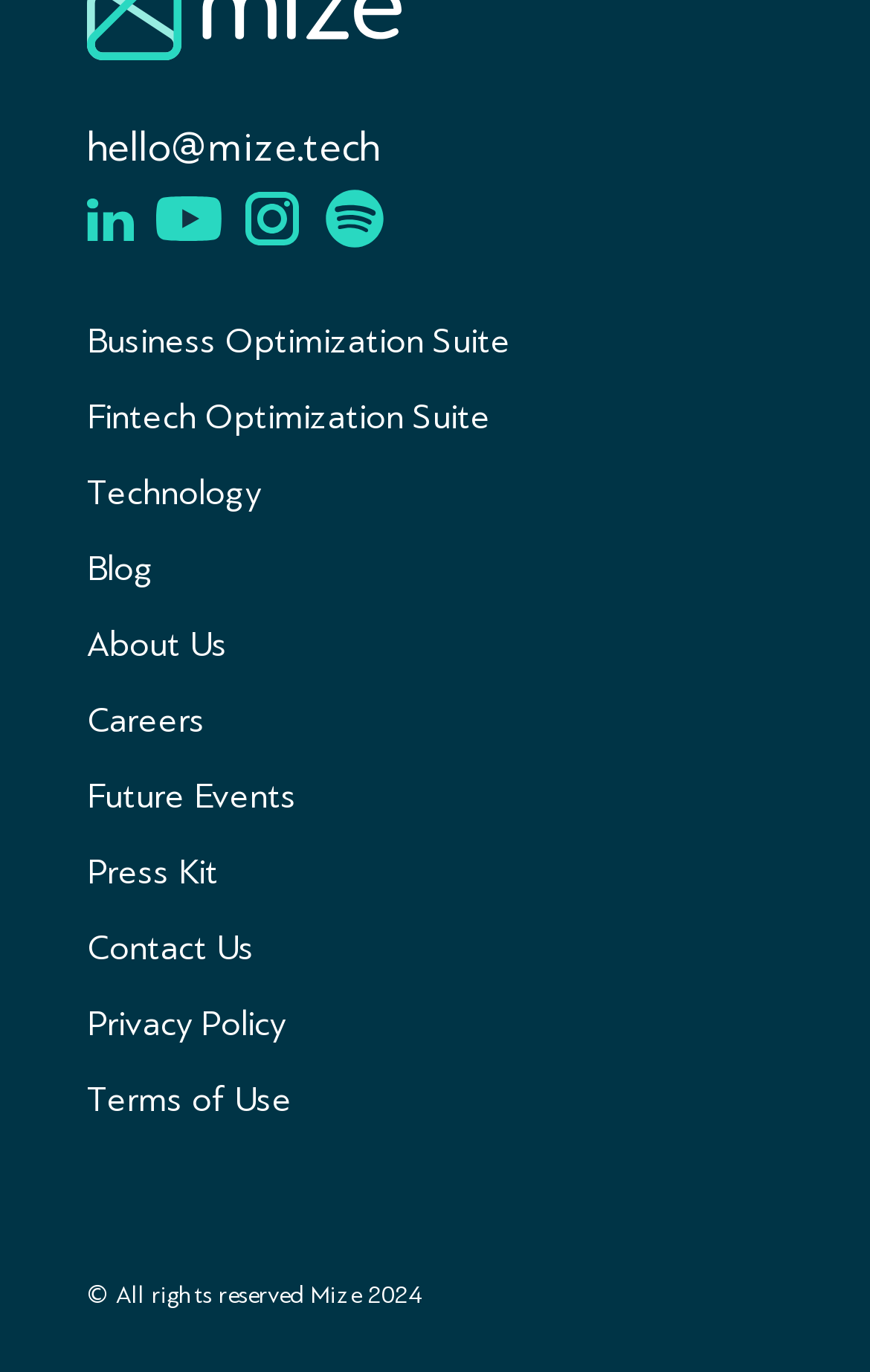How many links are in the top navigation bar?
Please ensure your answer to the question is detailed and covers all necessary aspects.

I counted the number of links in the top navigation bar, which are 'Business Optimization Suite', 'Fintech Optimization Suite', 'Technology', 'Blog', 'About Us', 'Careers', 'Future Events', 'Press Kit', and 'Contact Us'.